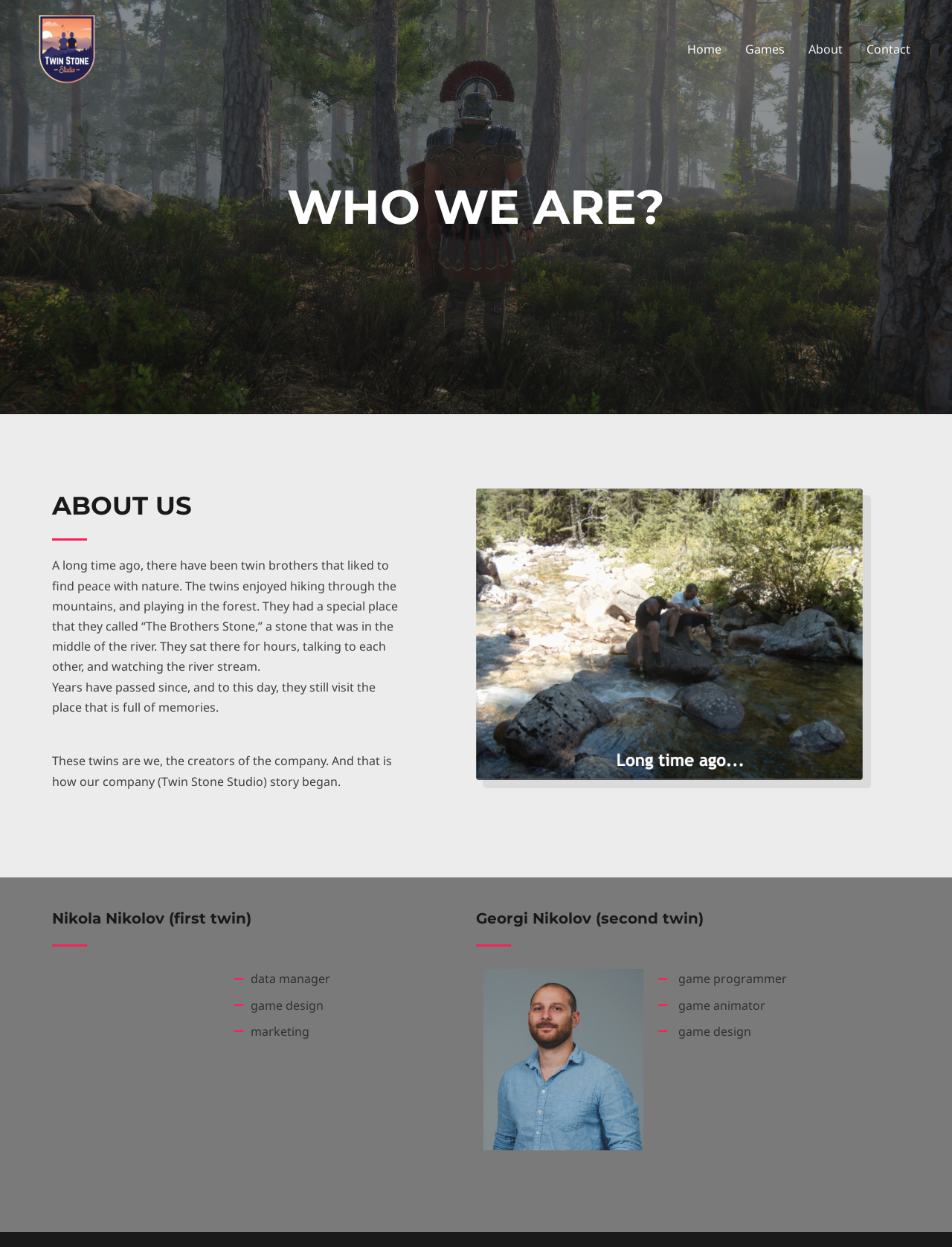What is the headline of the webpage?

WHO WE ARE?